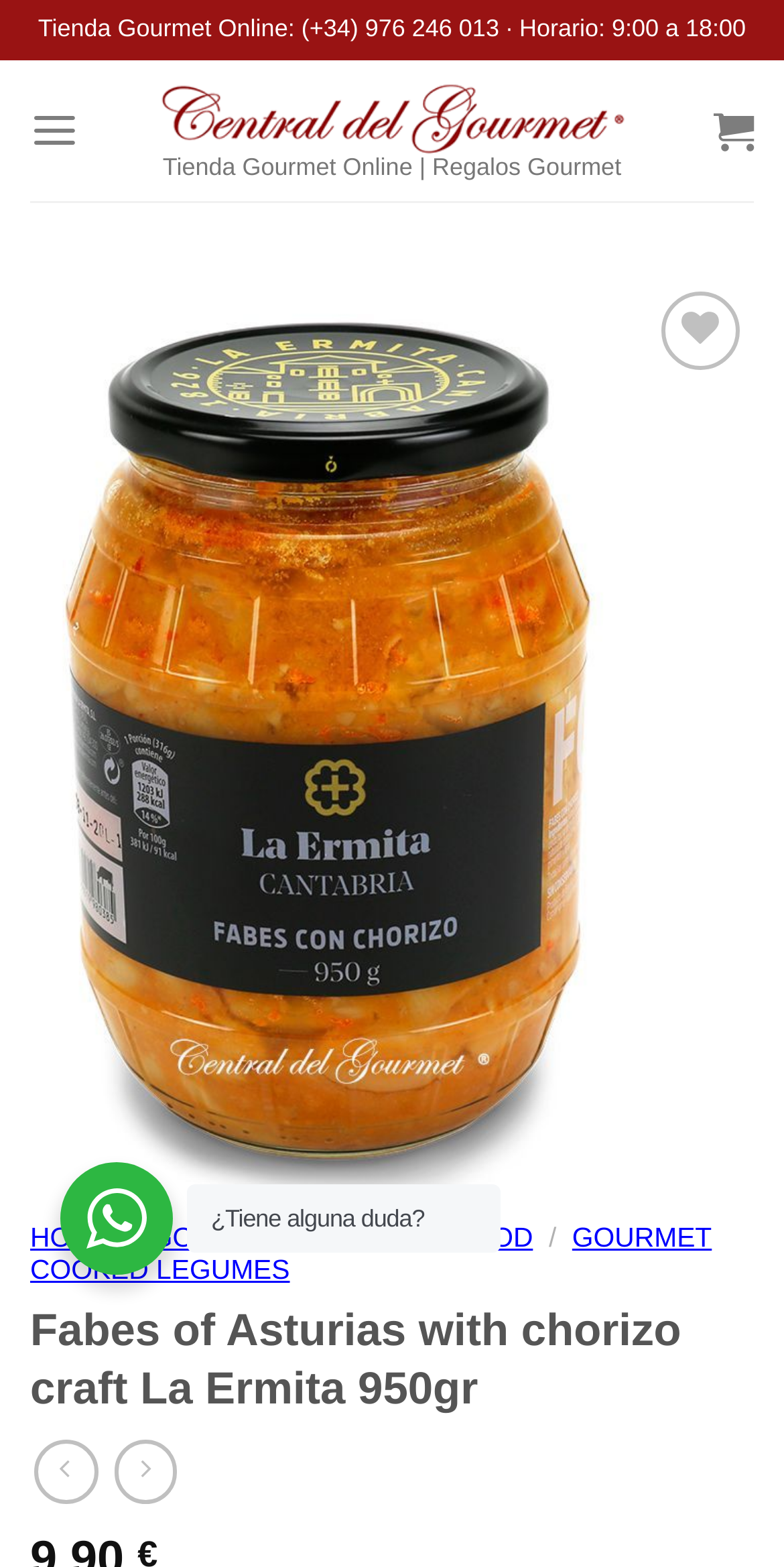Produce an elaborate caption capturing the essence of the webpage.

This webpage is an online gourmet store, specifically showcasing a product called "Fabes of Asturias with chorizo craft La Ermita 950gr". At the top left corner, there is a phone number and business hours displayed. Next to it, there is a link to the store's main page, accompanied by the store's logo. 

Below the top section, there is a horizontal menu with links to different categories, including "Menu", "HOME", "GOURMET PREPARED FOOD", and "GOURMET COOKED LEGUMES". 

The main content of the page is focused on the product, with a large image of the "Fabes of Asturias with chorizo craft La Ermita 950gr" taking up most of the page. Above the image, there is a heading with the product name. 

On the right side of the page, there are several links and buttons, including a wishlist button, a link to add the product to a wishlist, and social media links. 

At the bottom of the page, there is a section with a question "¿Tiene alguna duda?" (Do you have any doubts?) and a contact link.